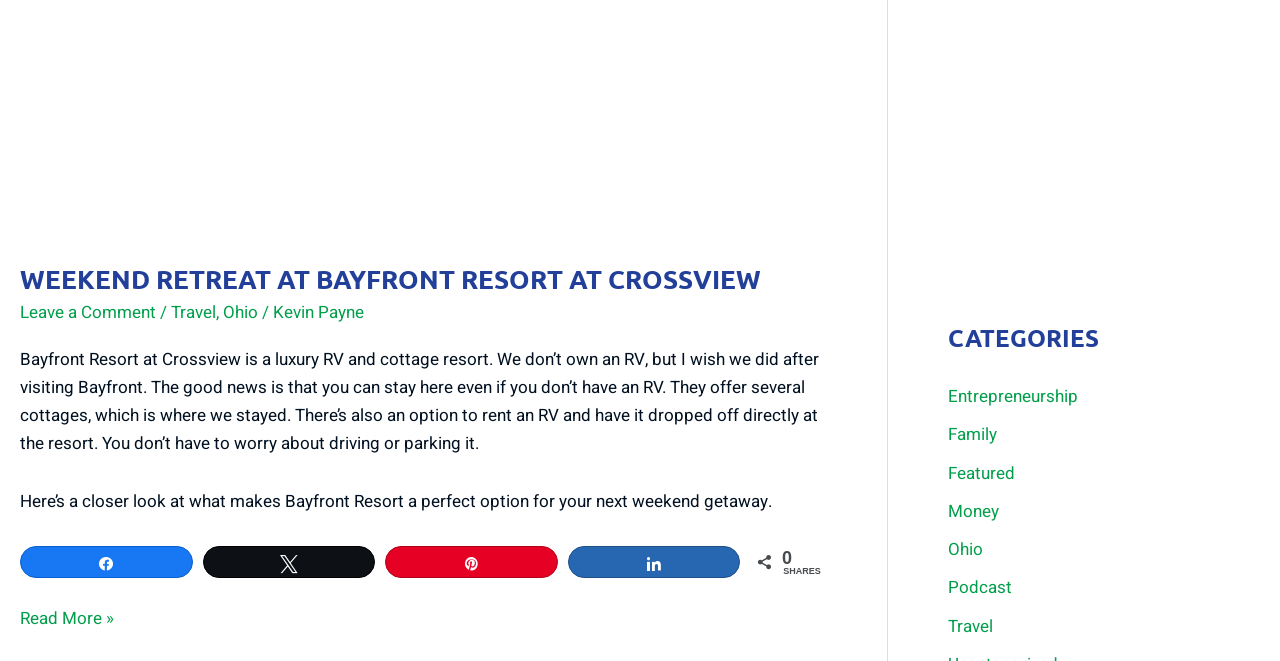Extract the bounding box coordinates of the UI element described: "Leave a Comment". Provide the coordinates in the format [left, top, right, bottom] with values ranging from 0 to 1.

[0.016, 0.454, 0.122, 0.492]